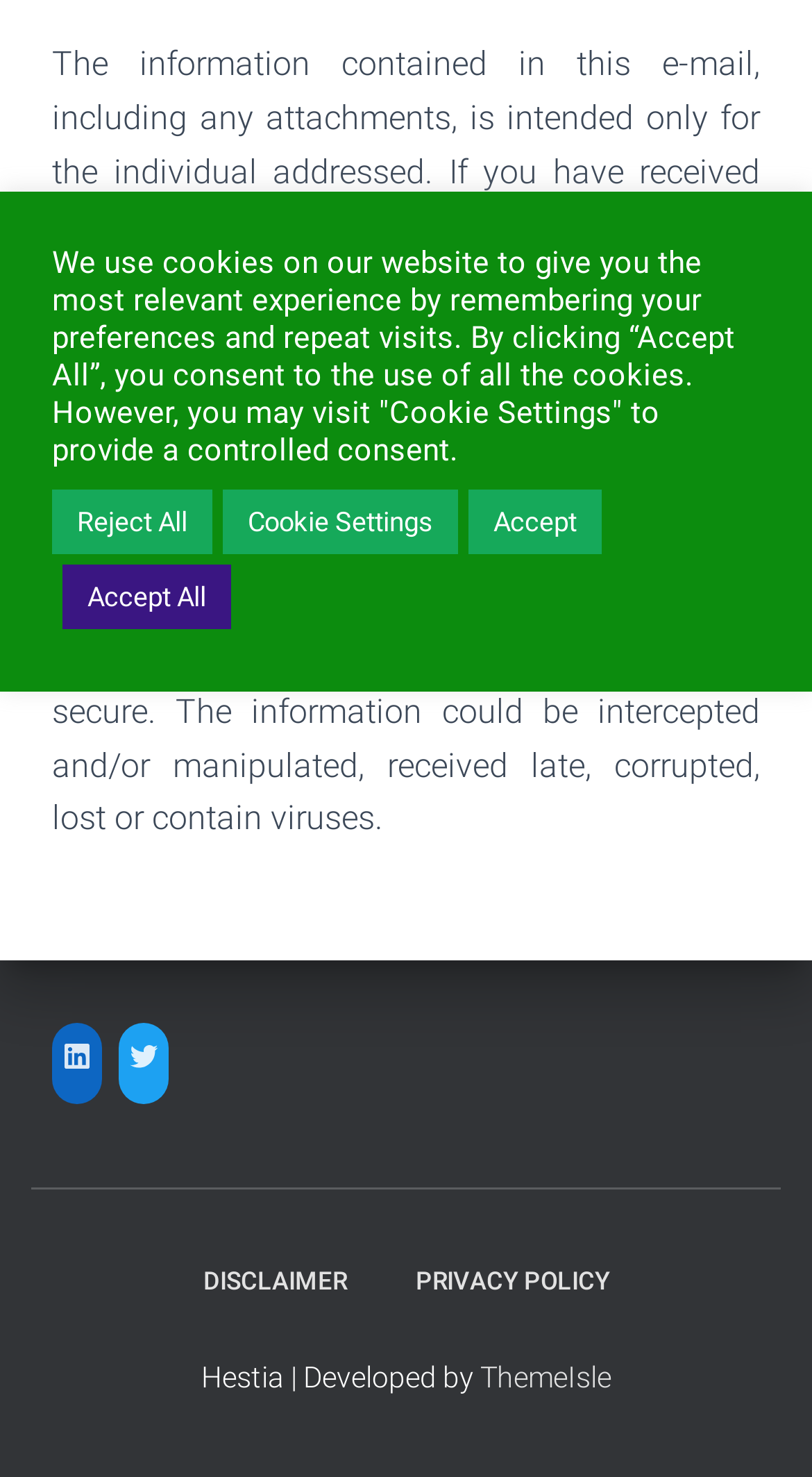Using the provided description Disclaimer, find the bounding box coordinates for the UI element. Provide the coordinates in (top-left x, top-left y, bottom-right x, bottom-right y) format, ensuring all values are between 0 and 1.

[0.212, 0.833, 0.465, 0.903]